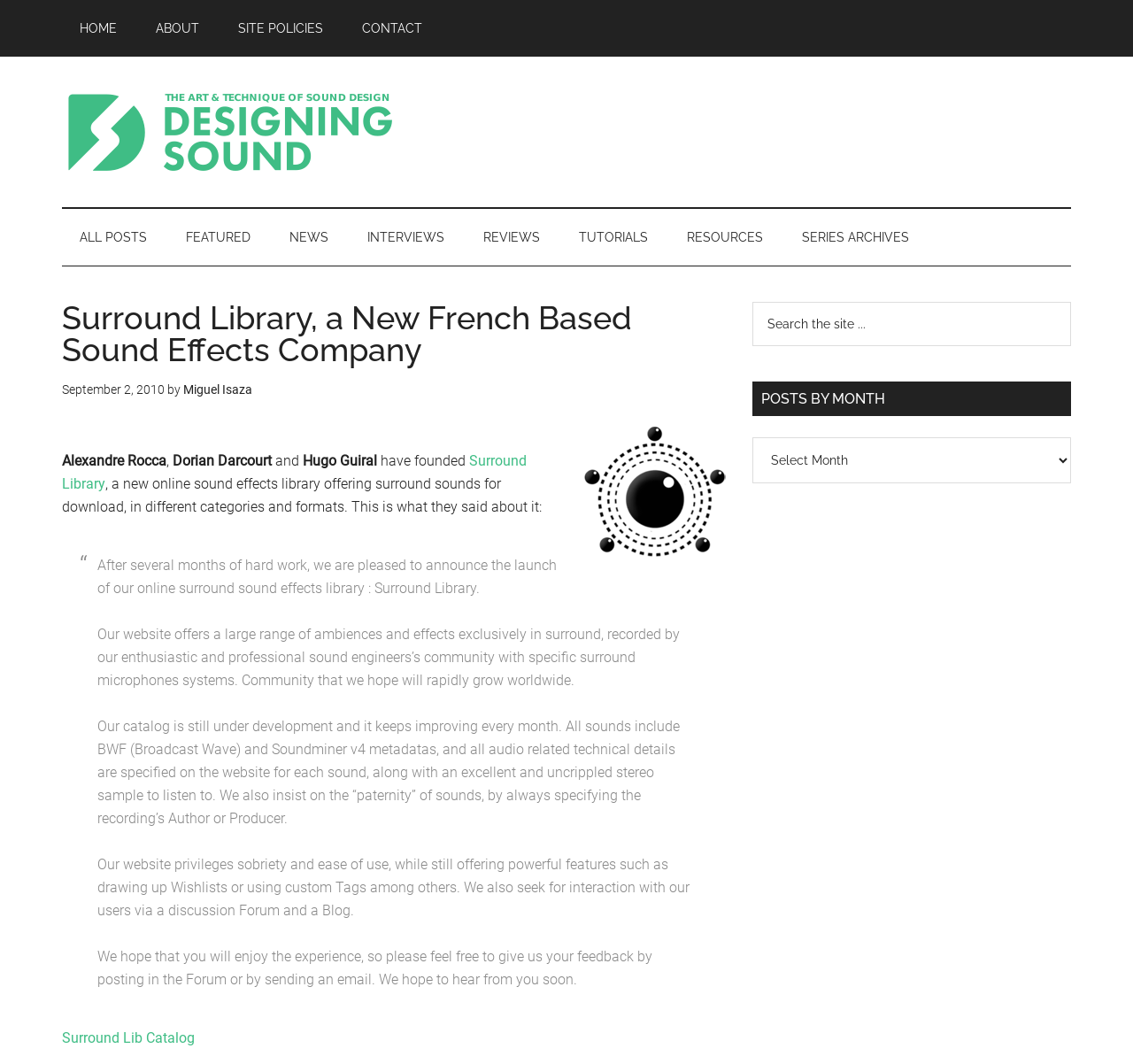Determine the title of the webpage and give its text content.

Surround Library, a New French Based Sound Effects Company